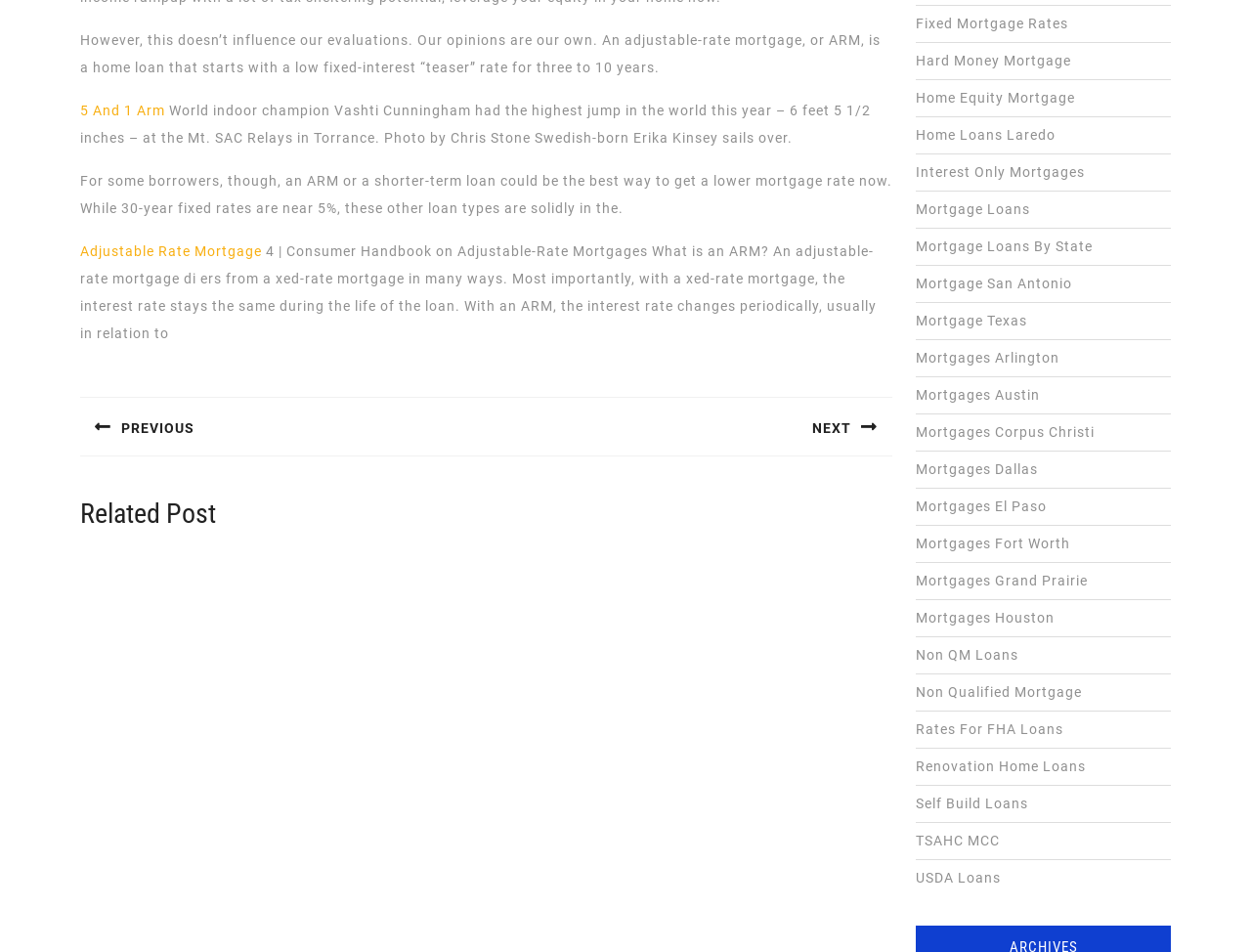Answer the question using only one word or a concise phrase: How many related posts are there?

2